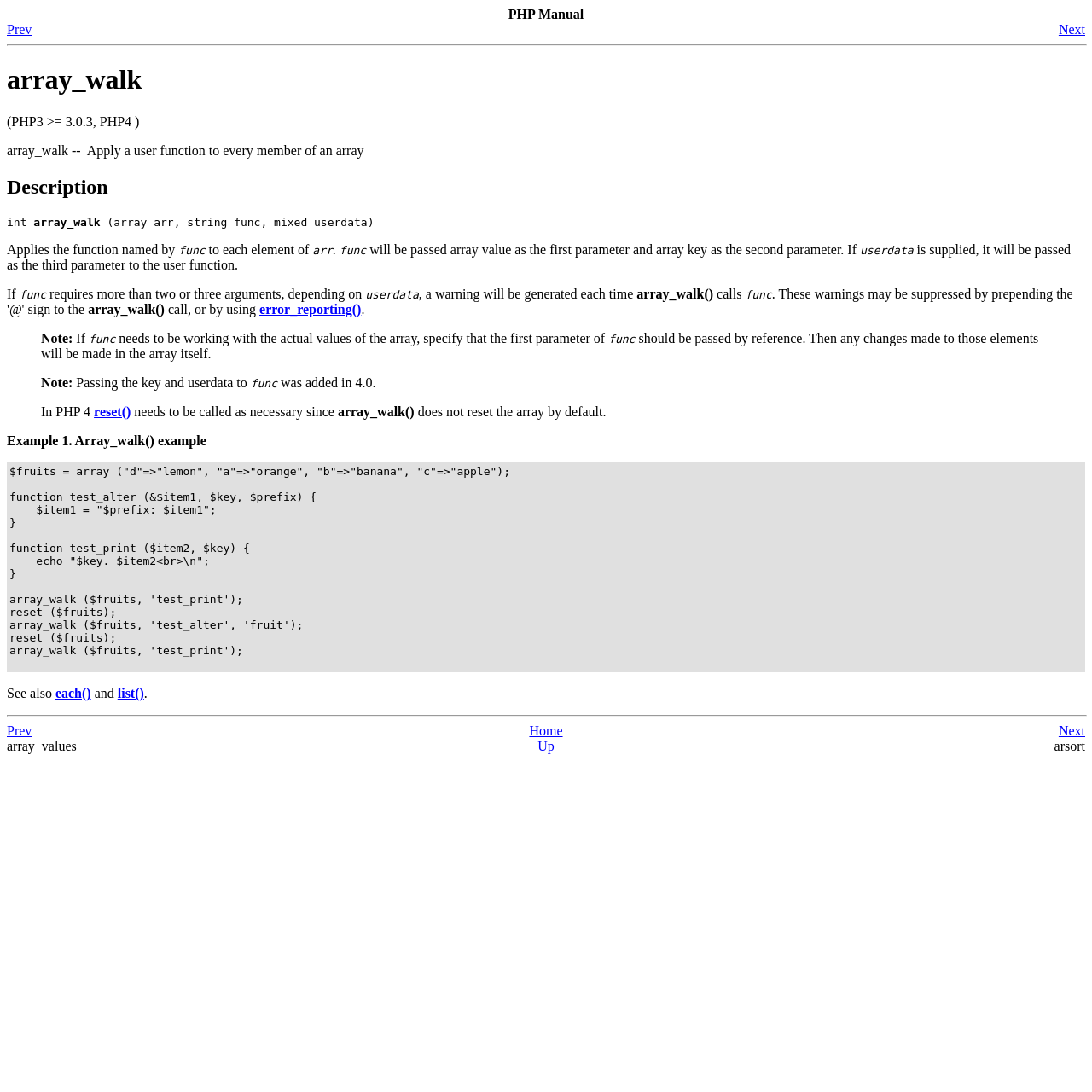Could you determine the bounding box coordinates of the clickable element to complete the instruction: "Click on each()"? Provide the coordinates as four float numbers between 0 and 1, i.e., [left, top, right, bottom].

[0.051, 0.628, 0.083, 0.641]